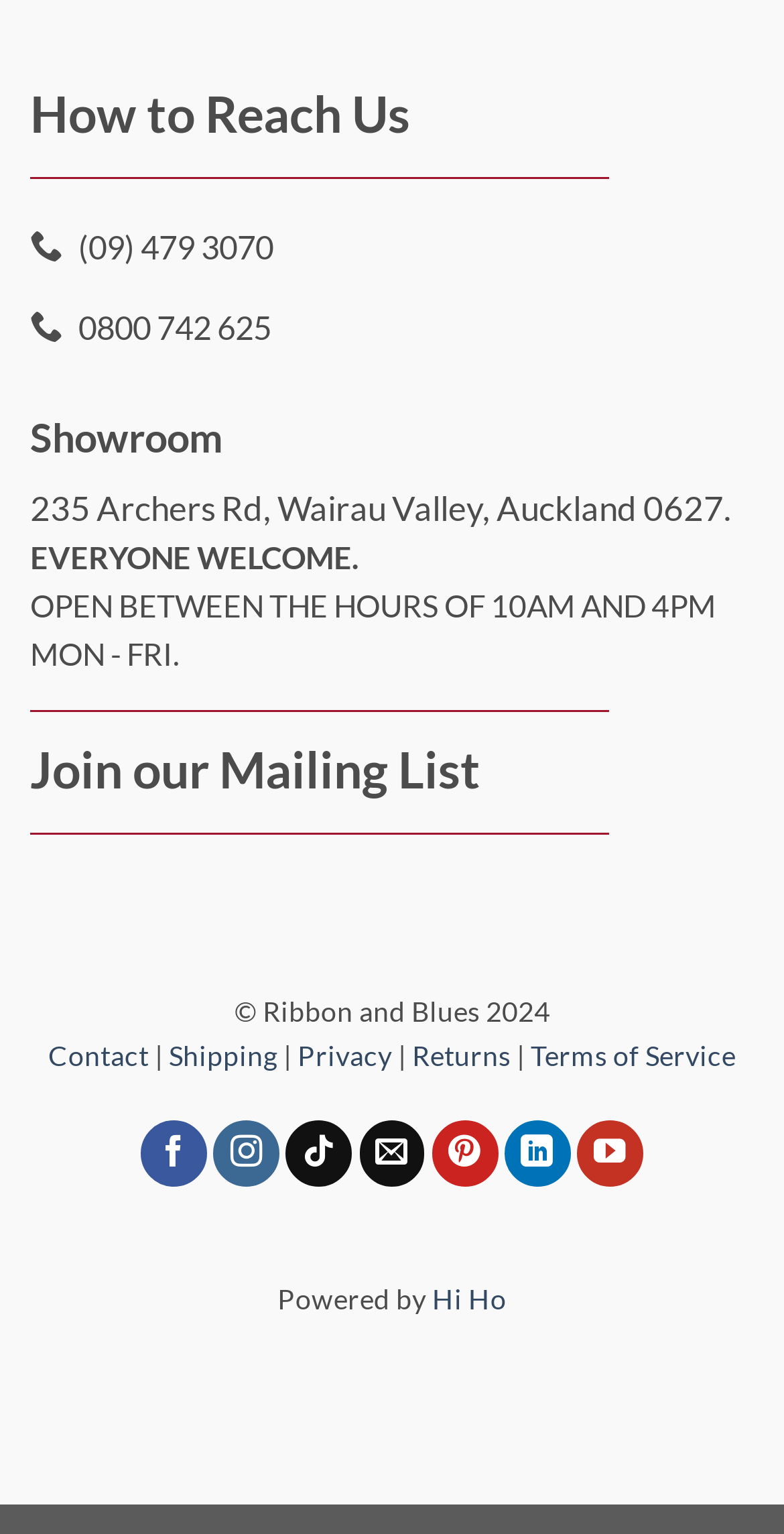Can you pinpoint the bounding box coordinates for the clickable element required for this instruction: "Contact us"? The coordinates should be four float numbers between 0 and 1, i.e., [left, top, right, bottom].

[0.062, 0.678, 0.19, 0.699]